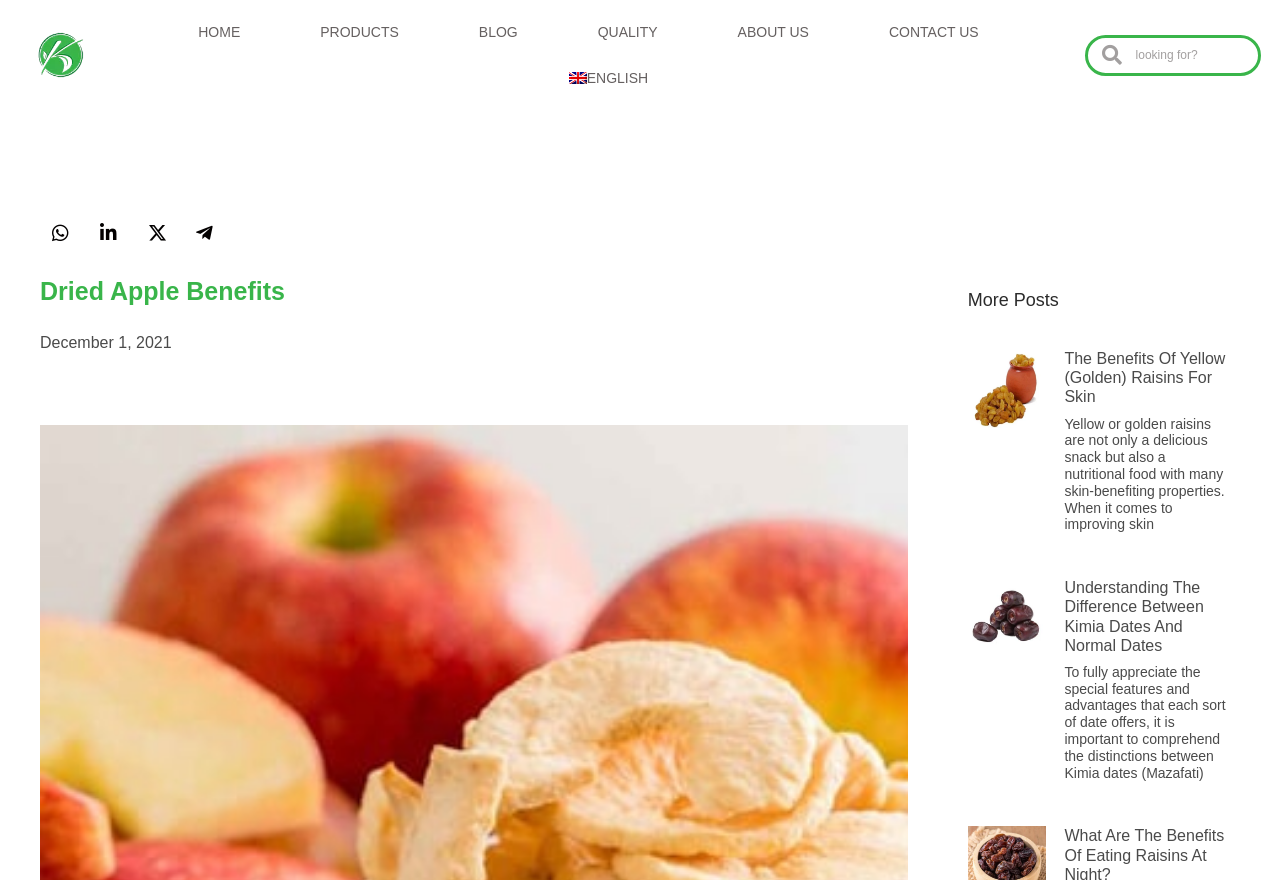Identify the bounding box coordinates for the UI element described as: "Contact Us".

[0.679, 0.01, 0.78, 0.062]